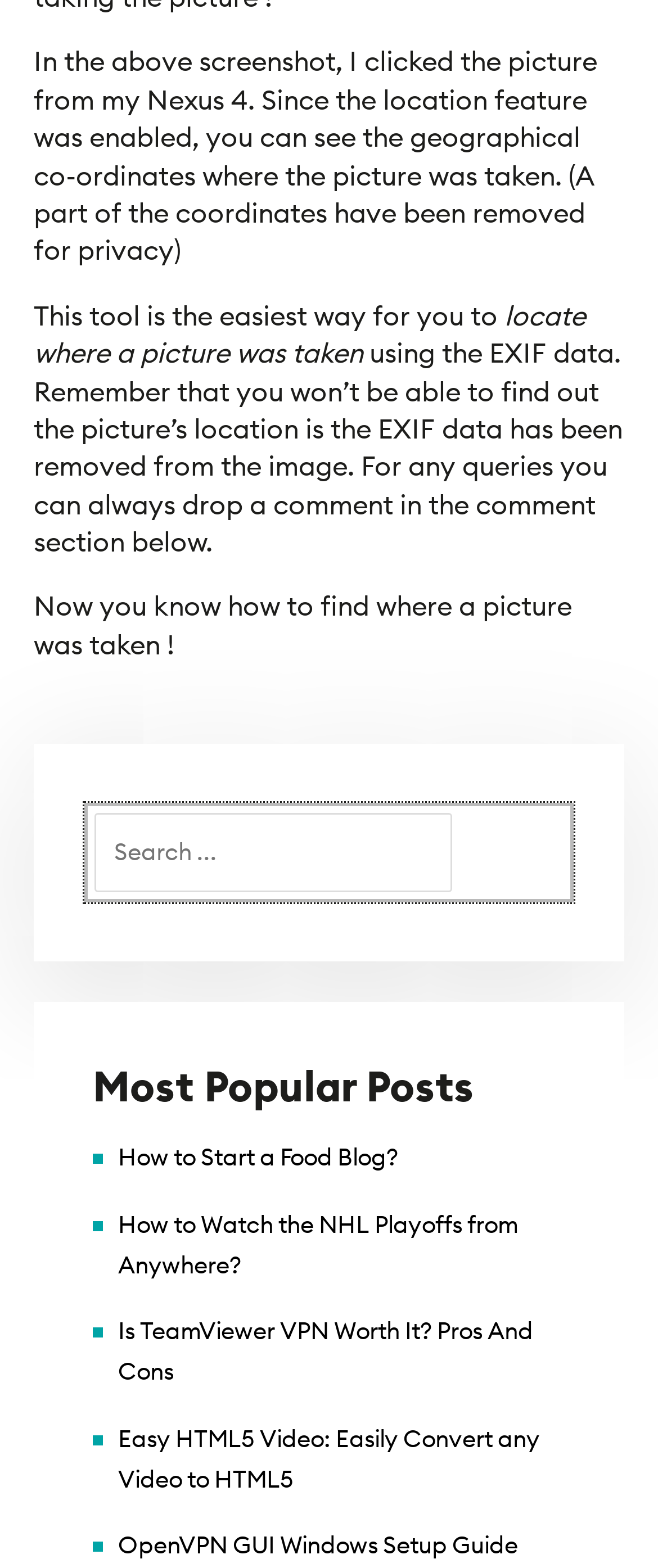Based on the element description Feature Overview, identify the bounding box of the UI element in the given webpage screenshot. The coordinates should be in the format (top-left x, top-left y, bottom-right x, bottom-right y) and must be between 0 and 1.

None